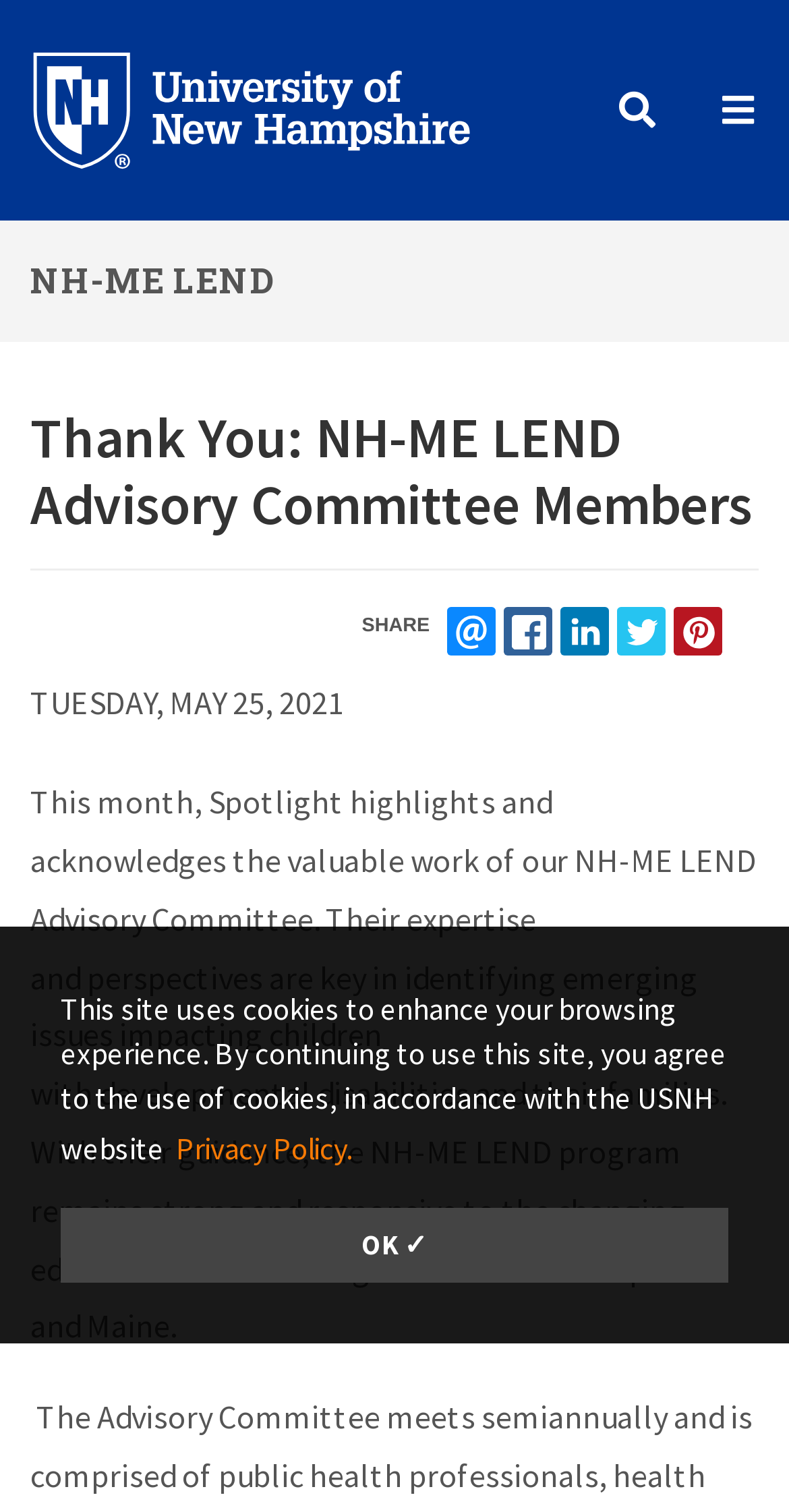Analyze and describe the webpage in a detailed narrative.

The webpage is dedicated to thanking and acknowledging the valuable work of the NH-ME LEND Advisory Committee. At the top of the page, there is a cookie consent dialog with a message about the use of cookies on the site, accompanied by "learn more about cookies" and "dismiss cookie message" buttons. Below this, there is a link to skip to the main content.

On the left side of the page, there is a section with links to the University of New Hampshire and NH-ME LEND, along with an image of the university's logo. The main content area has a heading that reads "Thank You: NH-ME LEND Advisory Committee Members" and a separator line below it.

The main text of the page is divided into several paragraphs, with the first paragraph introducing the NH-ME LEND Advisory Committee and their role in identifying emerging issues affecting children with developmental disabilities and their families. The text continues to describe the committee's guidance and the importance of their work in shaping the NH-ME LEND program.

On the right side of the page, there are social media links to share the content on various platforms, including email, Facebook, LinkedIn, Twitter, and Pinterest. The page also displays the date "TUESDAY, MAY 25, 2021" in the middle section.

Overall, the webpage has a clean and organized layout, with a clear focus on thanking and acknowledging the NH-ME LEND Advisory Committee's valuable contributions.